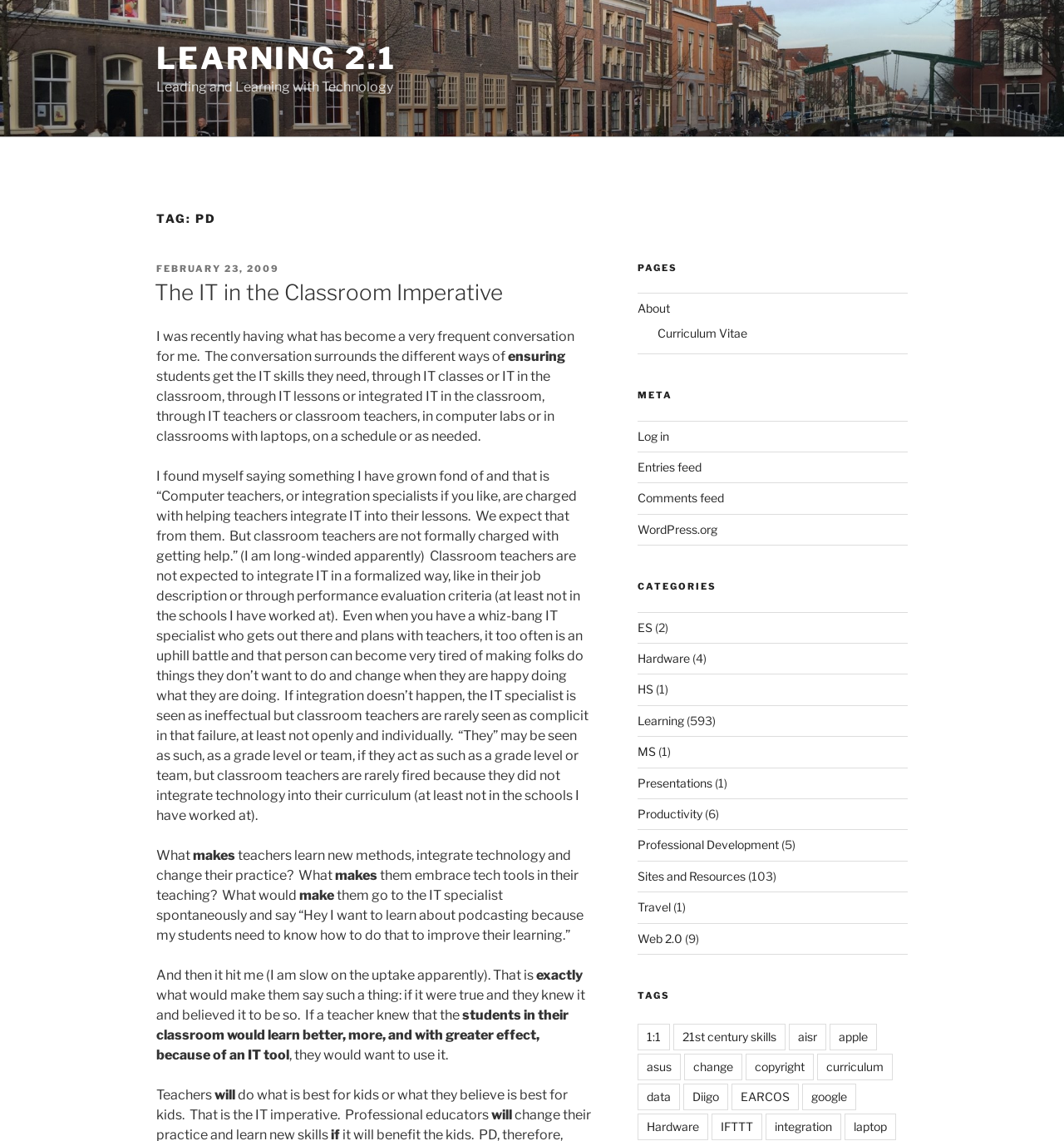Convey a detailed summary of the webpage, mentioning all key elements.

This webpage is titled "pd – Learning 2.1" and has a prominent link "LEARNING 2.1" at the top left corner. Below it, there is a static text "Leading and Learning with Technology". 

On the top right corner, there is a heading "TAG: PD" which contains several subheadings and links. The first subheading is "POSTED ON" followed by a link "FEBRUARY 23, 2009". Below it, there is another subheading "The IT in the Classroom Imperative" which is also a link. 

The main content of the webpage is a long article that discusses the importance of integrating technology into classroom teaching. The article is divided into several paragraphs, with some sentences broken up into separate static text elements. The text discusses the challenges of getting teachers to integrate technology into their lessons and the need for teachers to take ownership of this process.

On the right side of the webpage, there are several headings and links organized into categories. The categories include "PAGES", "META", "CATEGORIES", and "TAGS". Under each category, there are several links to other pages or resources. The "CATEGORIES" section has the most links, with topics ranging from "ES" to "Web 2.0". The "TAGS" section has links to various keywords, including "1:1", "21st century skills", and "google".